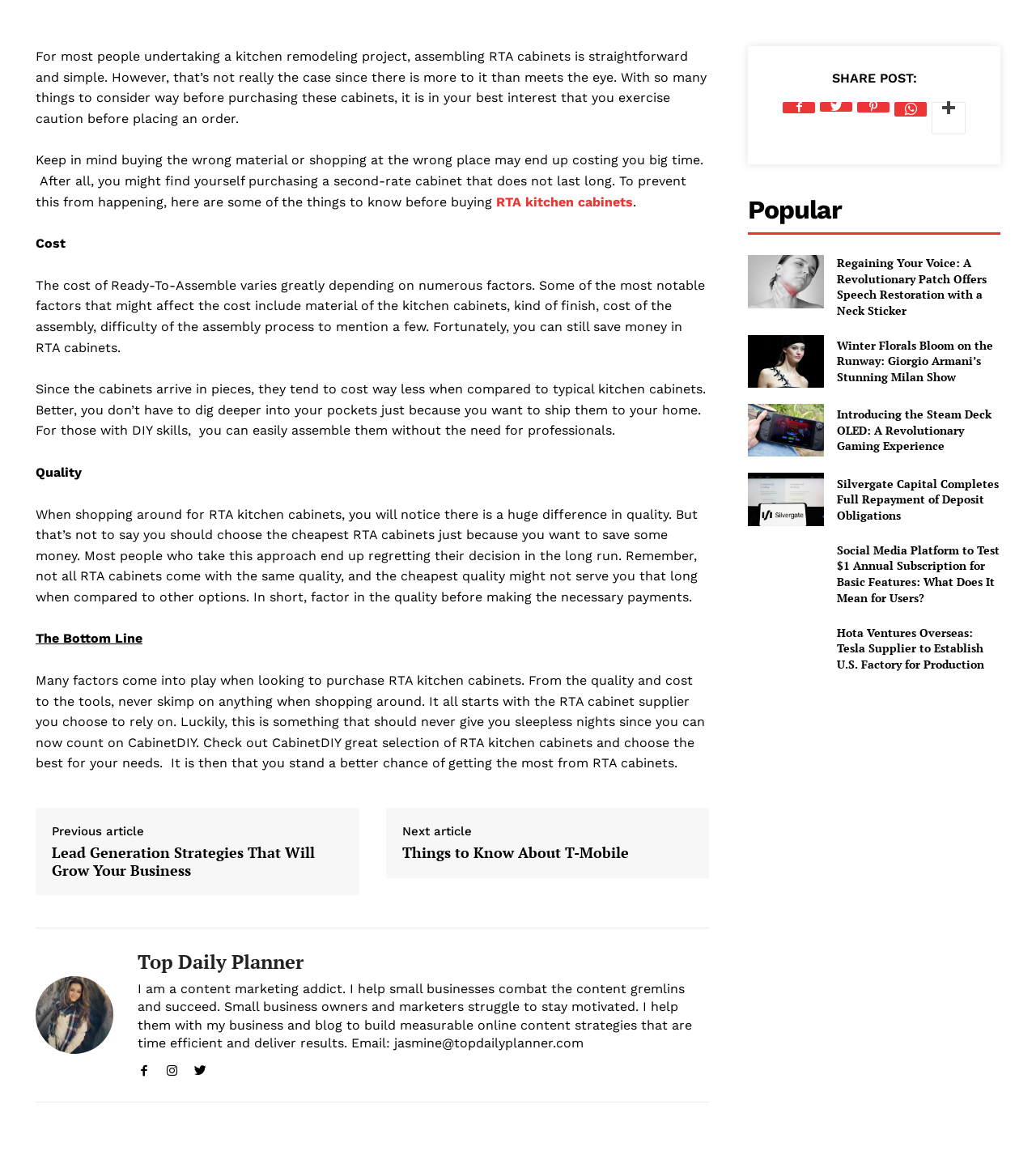Indicate the bounding box coordinates of the clickable region to achieve the following instruction: "Share the post on social media."

[0.803, 0.061, 0.885, 0.075]